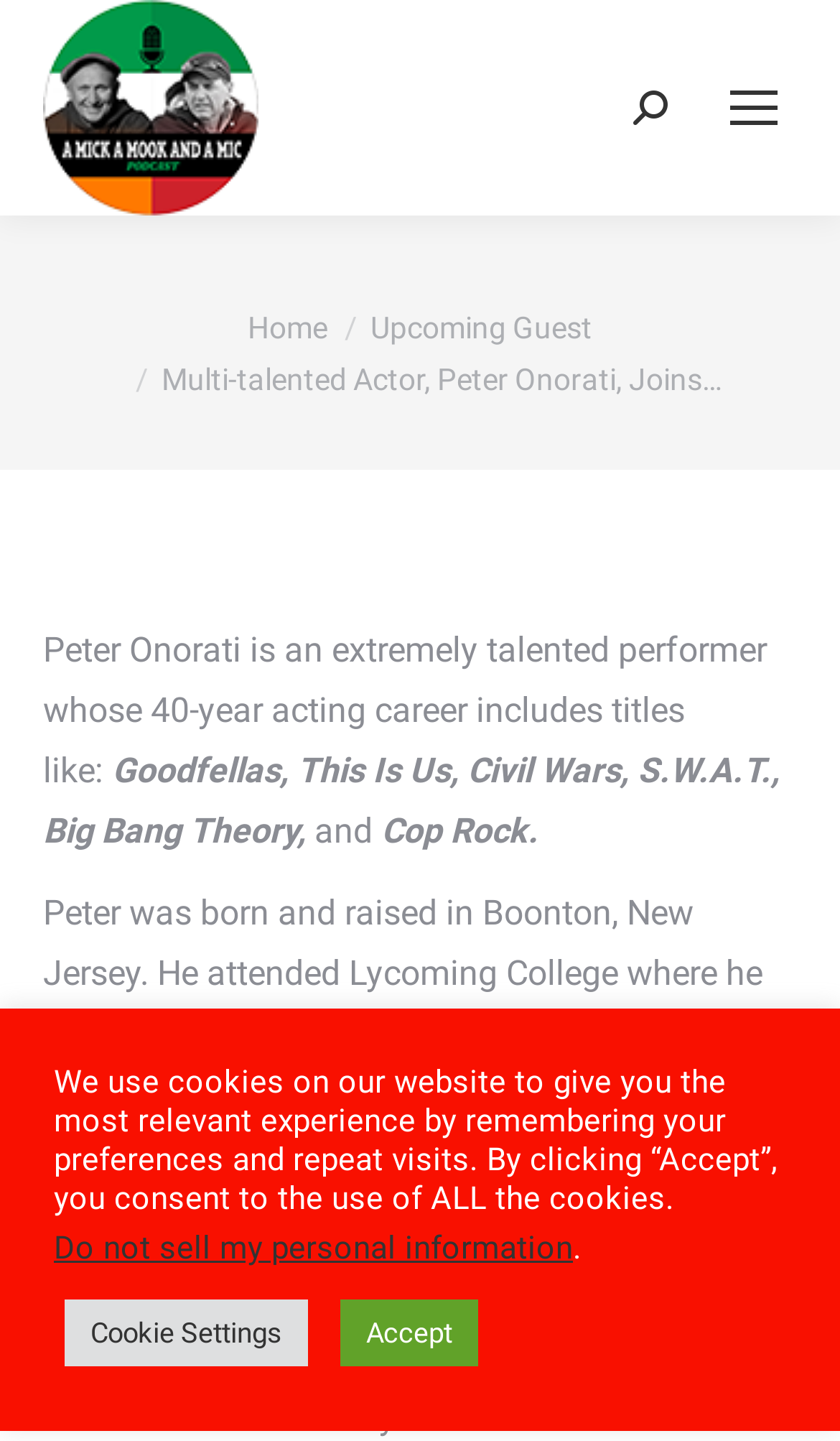Using the format (top-left x, top-left y, bottom-right x, bottom-right y), provide the bounding box coordinates for the described UI element. All values should be floating point numbers between 0 and 1: Accept

[0.405, 0.902, 0.569, 0.948]